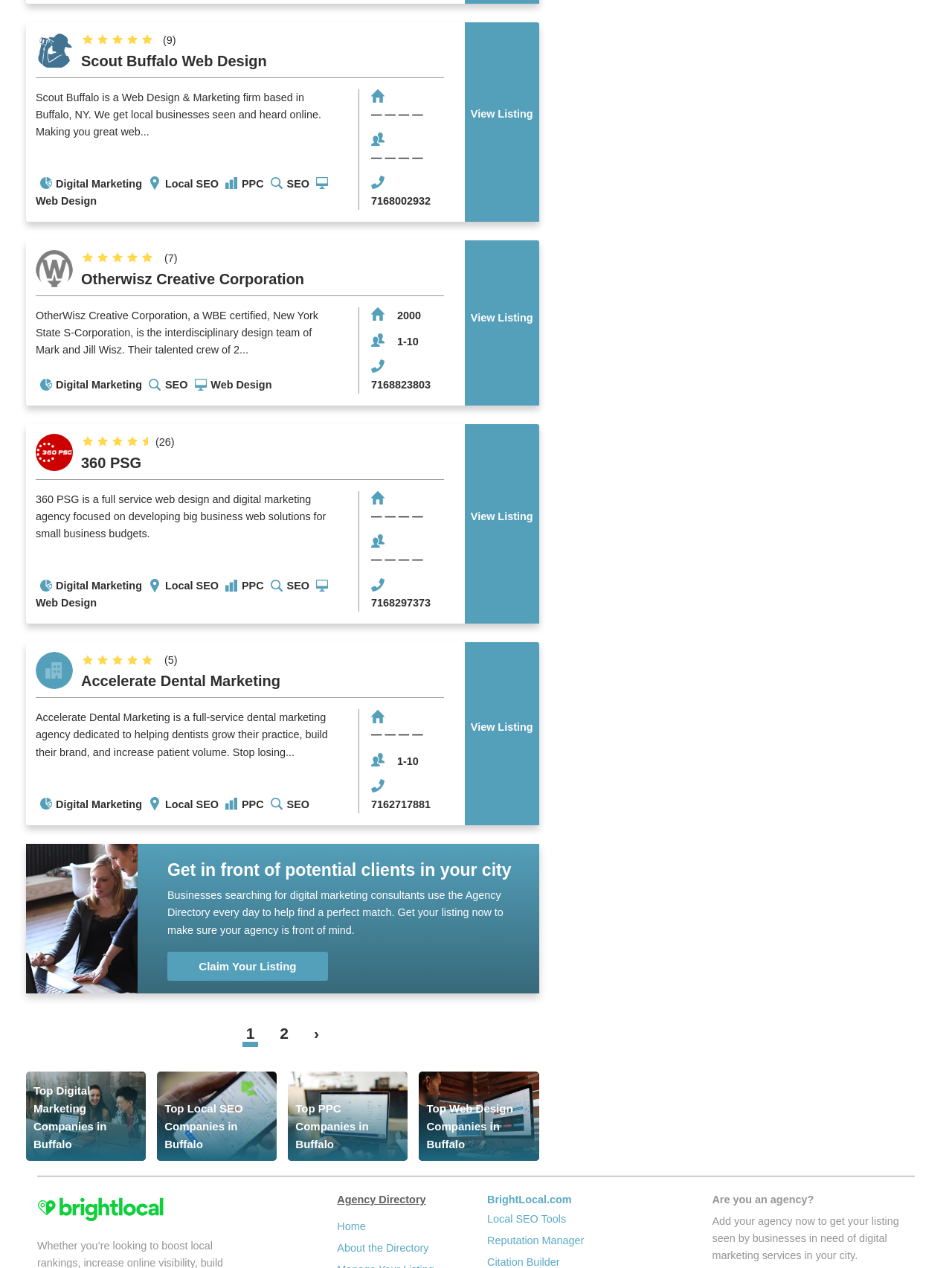What is the purpose of the Agency Directory?
Answer the question with a single word or phrase by looking at the picture.

To help find a perfect match for businesses